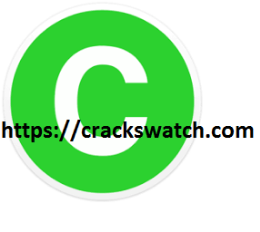Answer the question briefly using a single word or phrase: 
What is the URL mentioned below the logo?

https://crackswatch.com